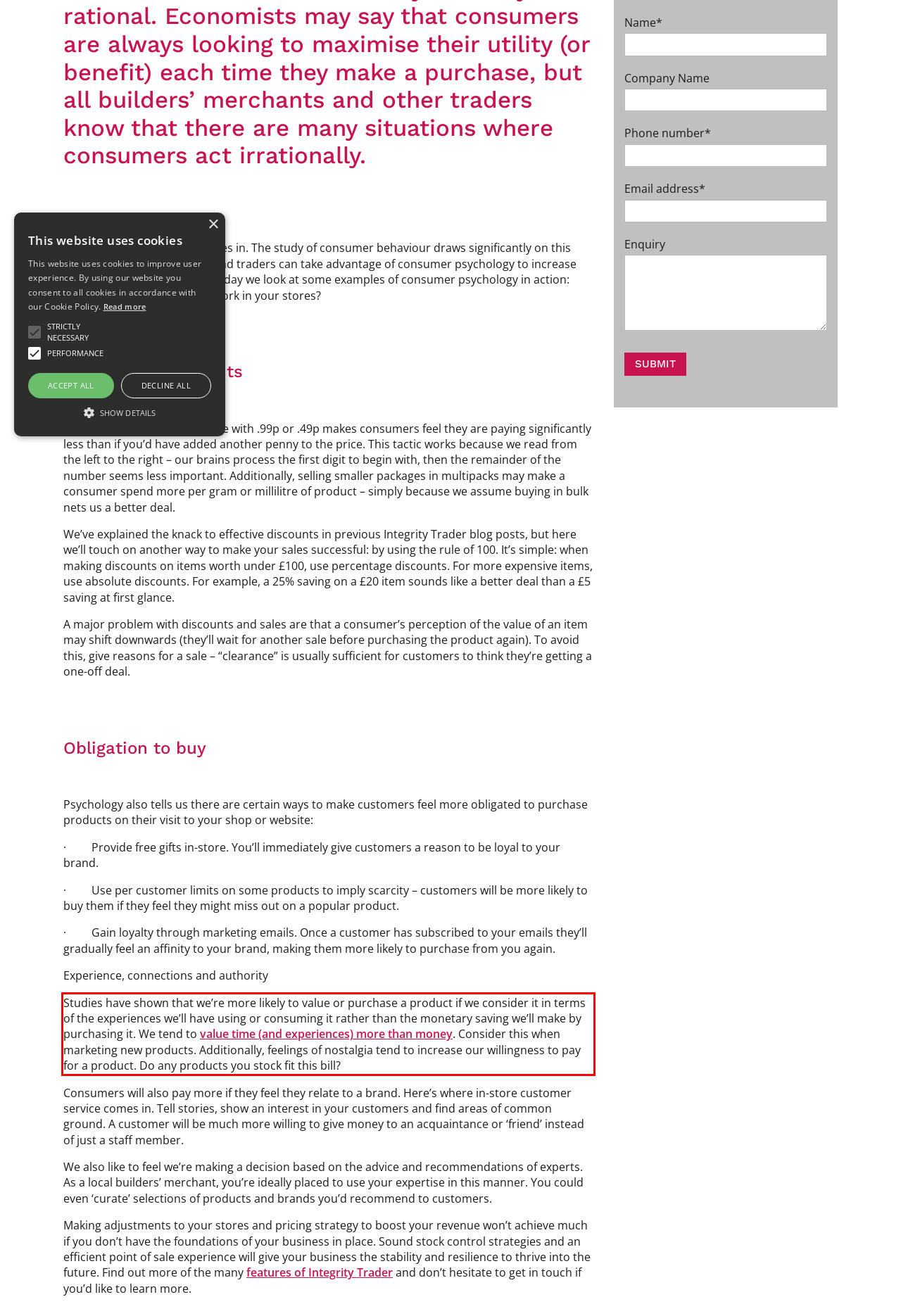Extract and provide the text found inside the red rectangle in the screenshot of the webpage.

Studies have shown that we’re more likely to value or purchase a product if we consider it in terms of the experiences we’ll have using or consuming it rather than the monetary saving we’ll make by purchasing it. We tend to value time (and experiences) more than money. Consider this when marketing new products. Additionally, feelings of nostalgia tend to increase our willingness to pay for a product. Do any products you stock fit this bill?